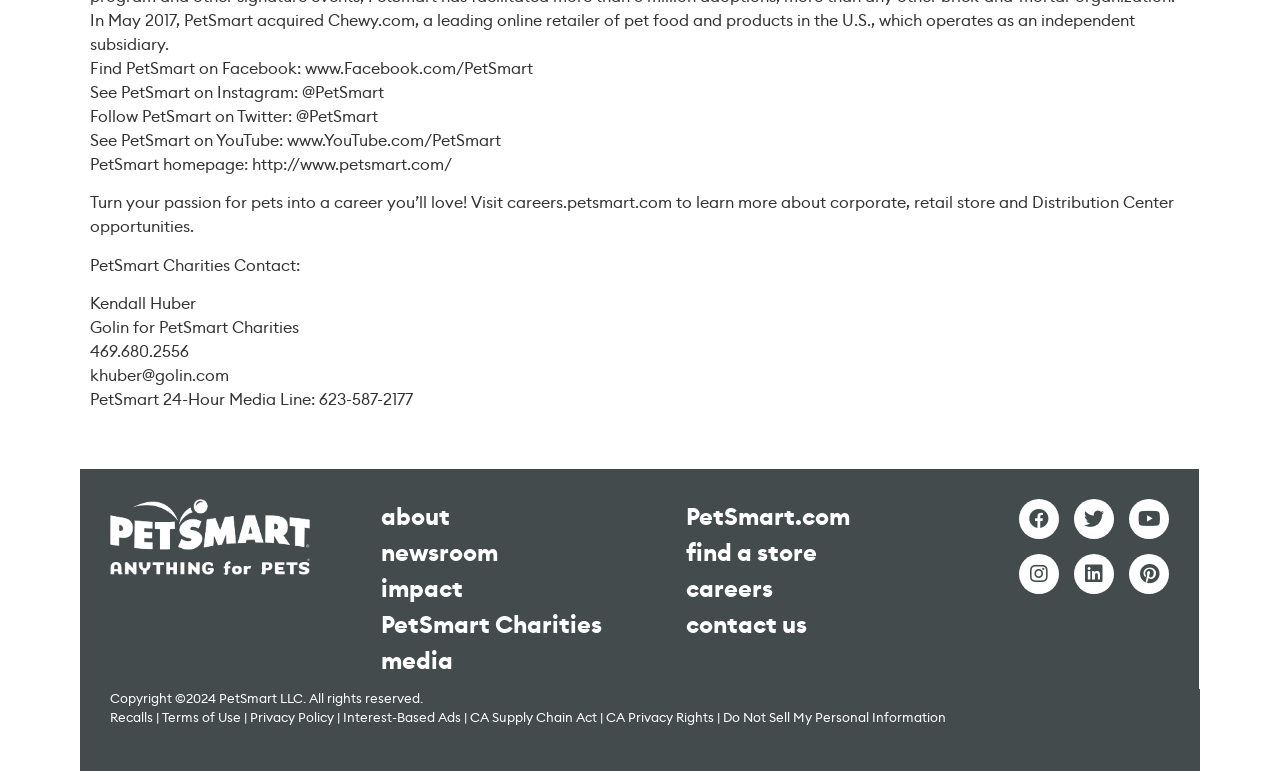What is the email address of Kendall Huber?
Can you provide an in-depth and detailed response to the question?

I found the email address of Kendall Huber by looking at the StaticText element with the text 'khuber@golin.com' at coordinates [0.07, 0.474, 0.179, 0.501].